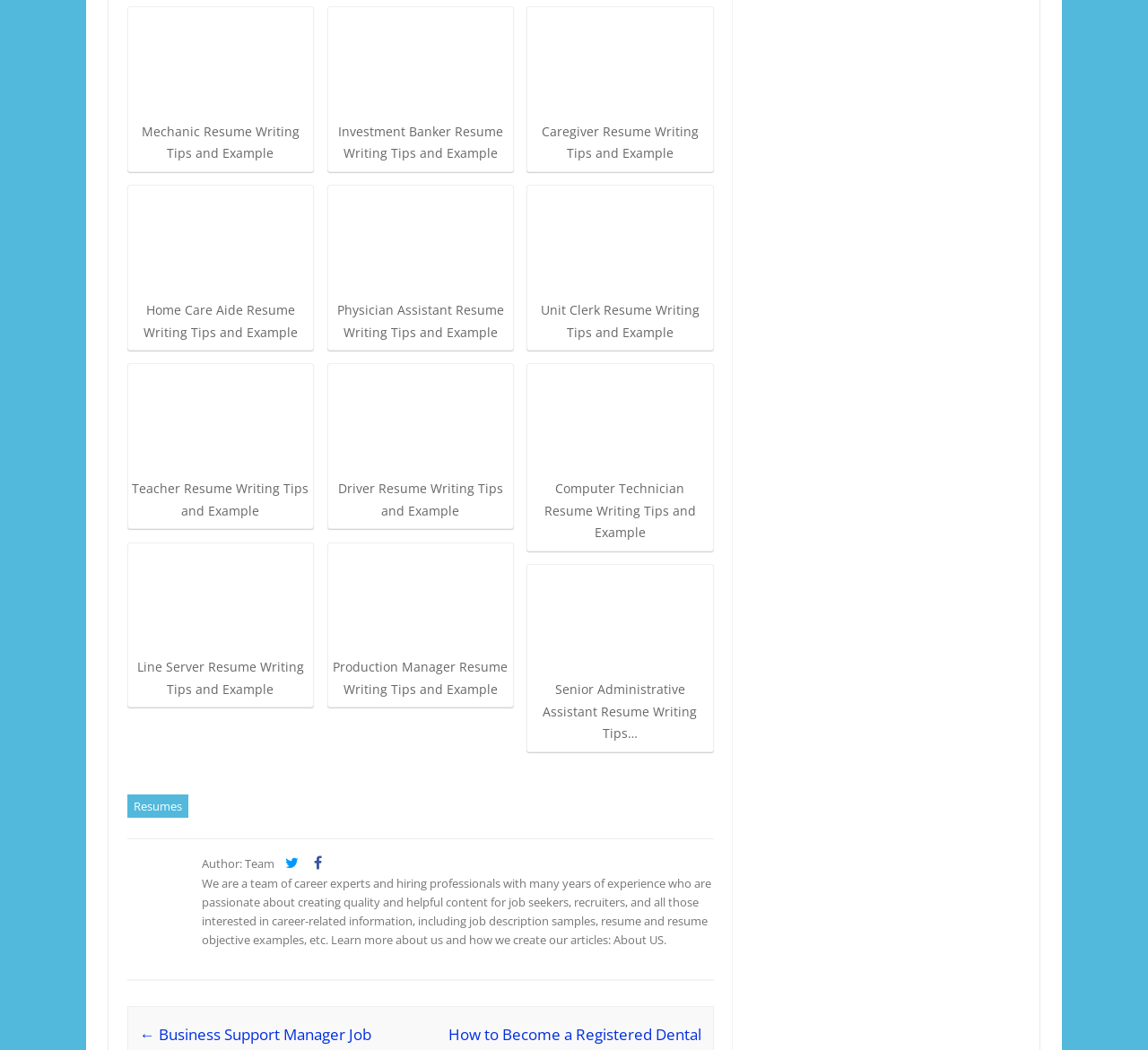Show the bounding box coordinates of the region that should be clicked to follow the instruction: "Go to Resumes page."

[0.111, 0.756, 0.164, 0.779]